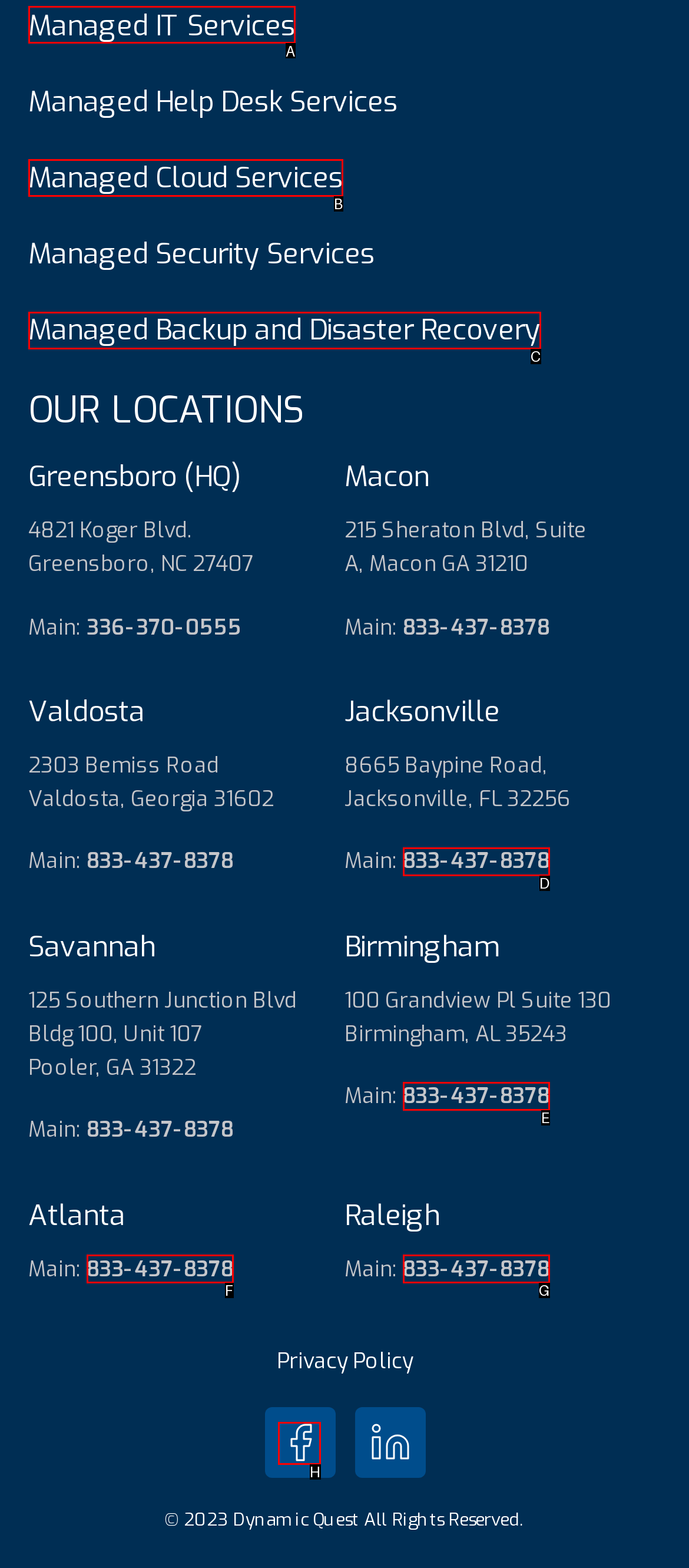Point out the letter of the HTML element you should click on to execute the task: Write a comment
Reply with the letter from the given options.

None